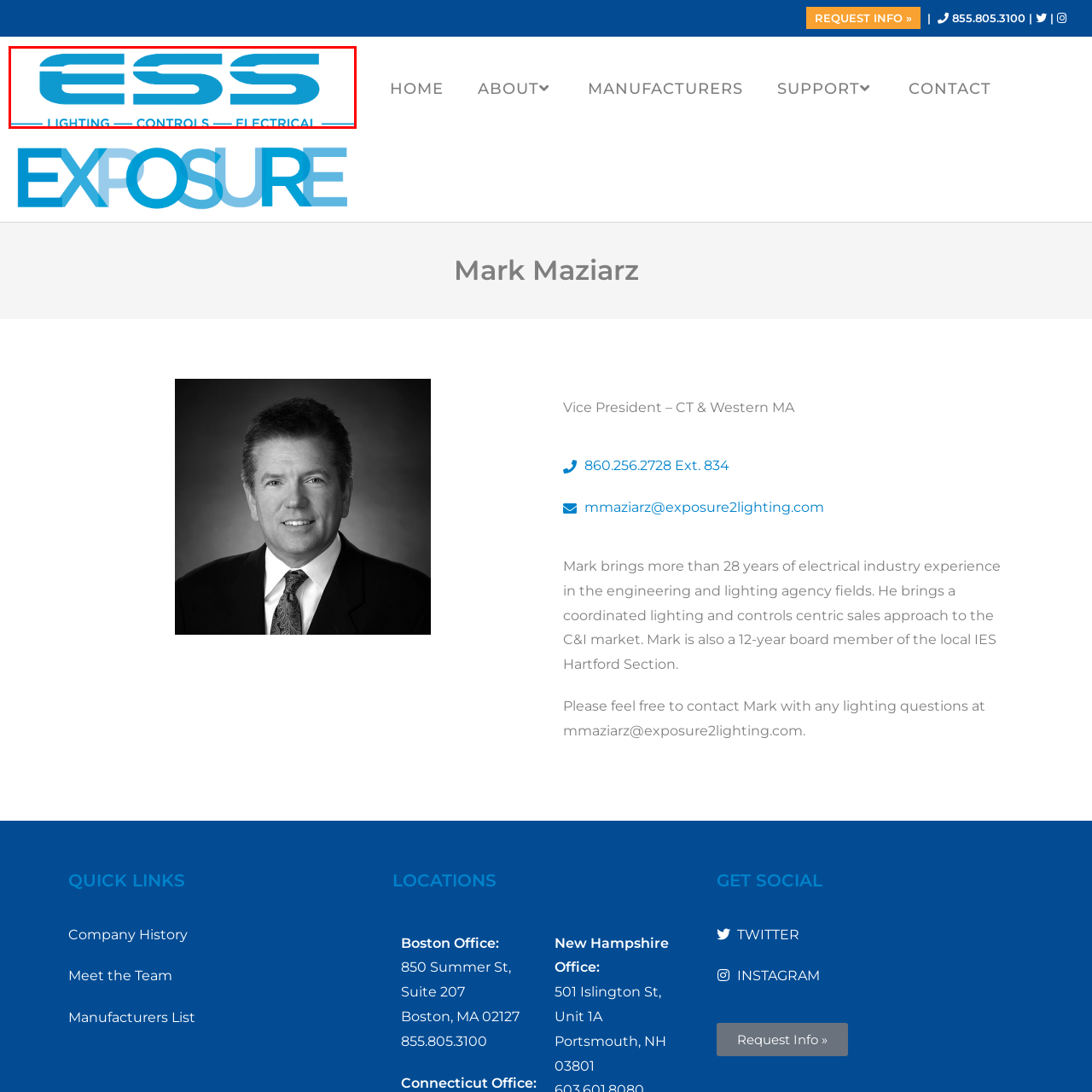Examine the contents within the red bounding box and respond with a single word or phrase: What are the three words presented in a sleek, linear format?

LIGHTING, CONTROLS, ELECTRICAL